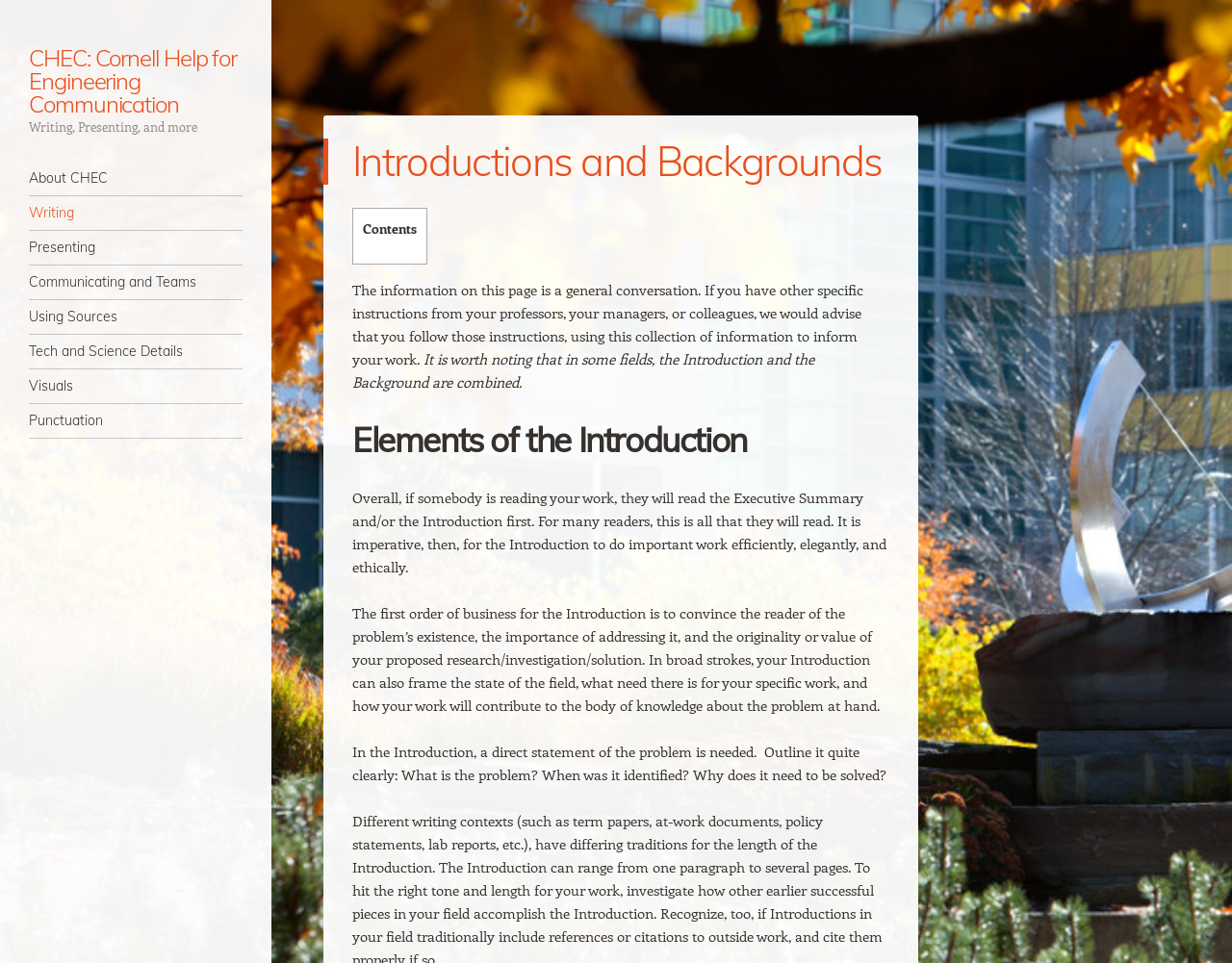Use the details in the image to answer the question thoroughly: 
What is the relationship between the Introduction and the Executive Summary?

The webpage mentions that if somebody is reading the work, they will read the Executive Summary and/or the Introduction first, implying that these two sections are closely related and often read together.